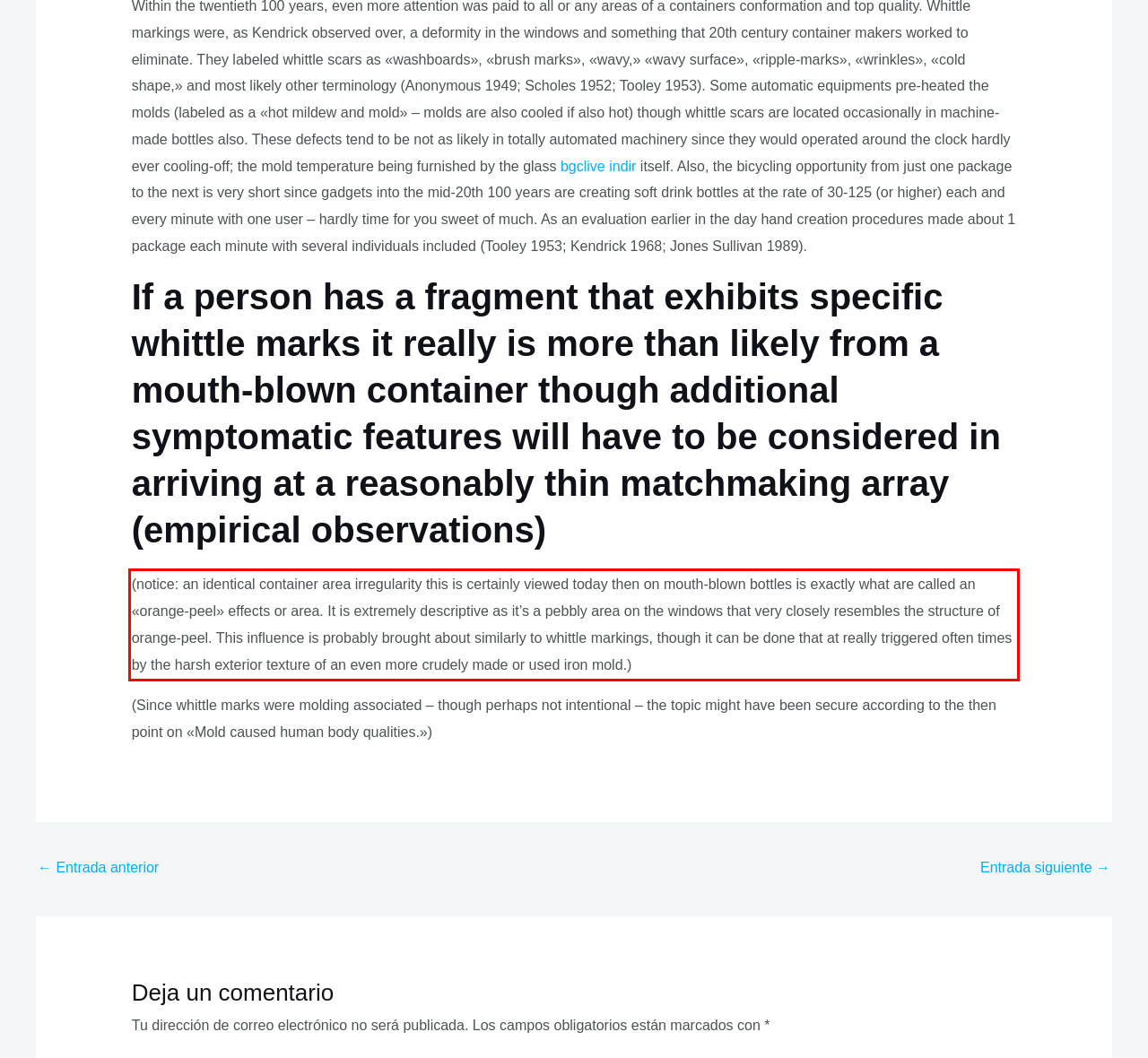Given a webpage screenshot, locate the red bounding box and extract the text content found inside it.

(notice: an identical container area irregularity this is certainly viewed today then on mouth-blown bottles is exactly what are called an «orange-peel» effects or area. It is extremely descriptive as it’s a pebbly area on the windows that very closely resembles the structure of orange-peel. This influence is probably brought about similarly to whittle markings, though it can be done that at really triggered often times by the harsh exterior texture of an even more crudely made or used iron mold.)